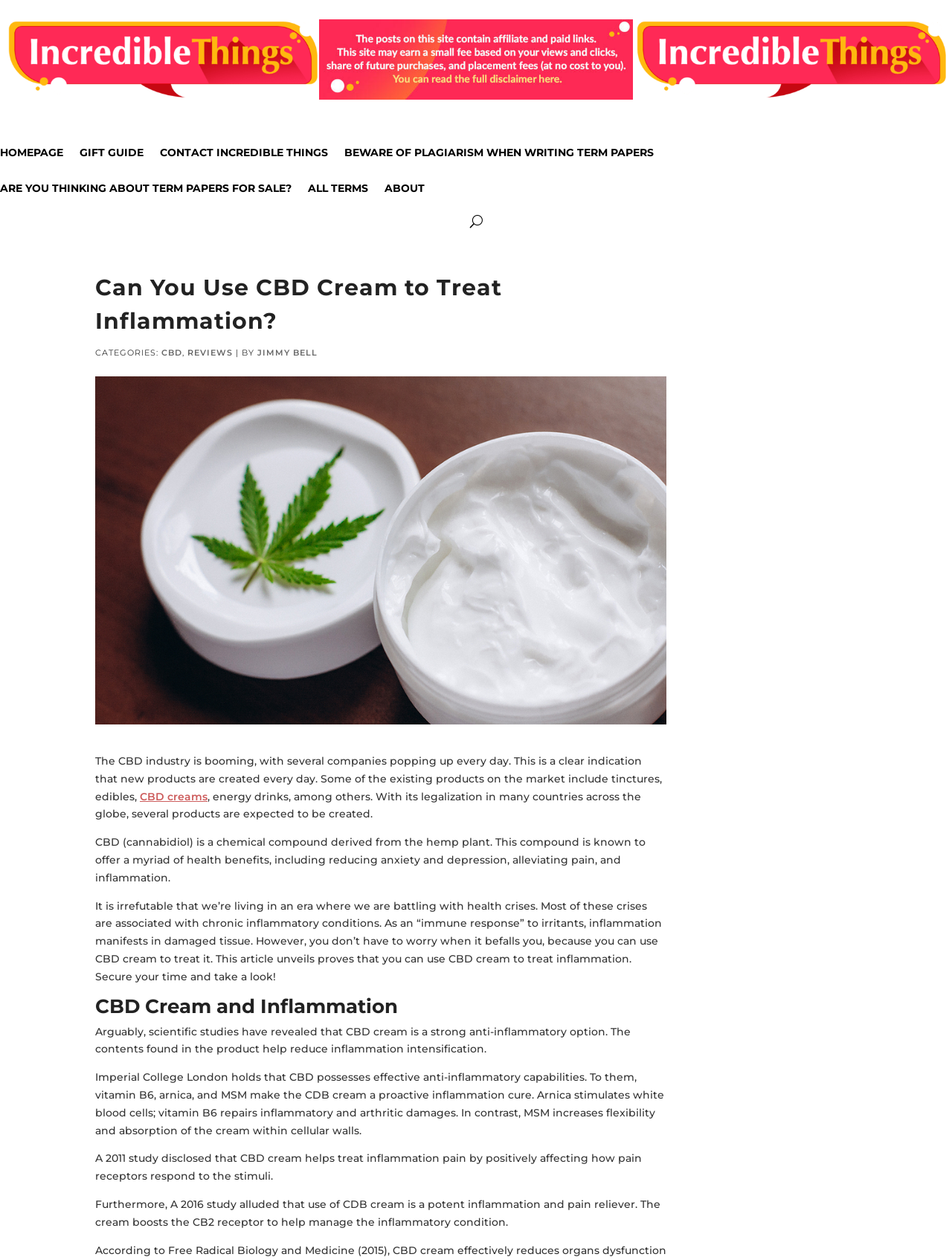What is CBD?
Refer to the image and respond with a one-word or short-phrase answer.

A chemical compound derived from the hemp plant